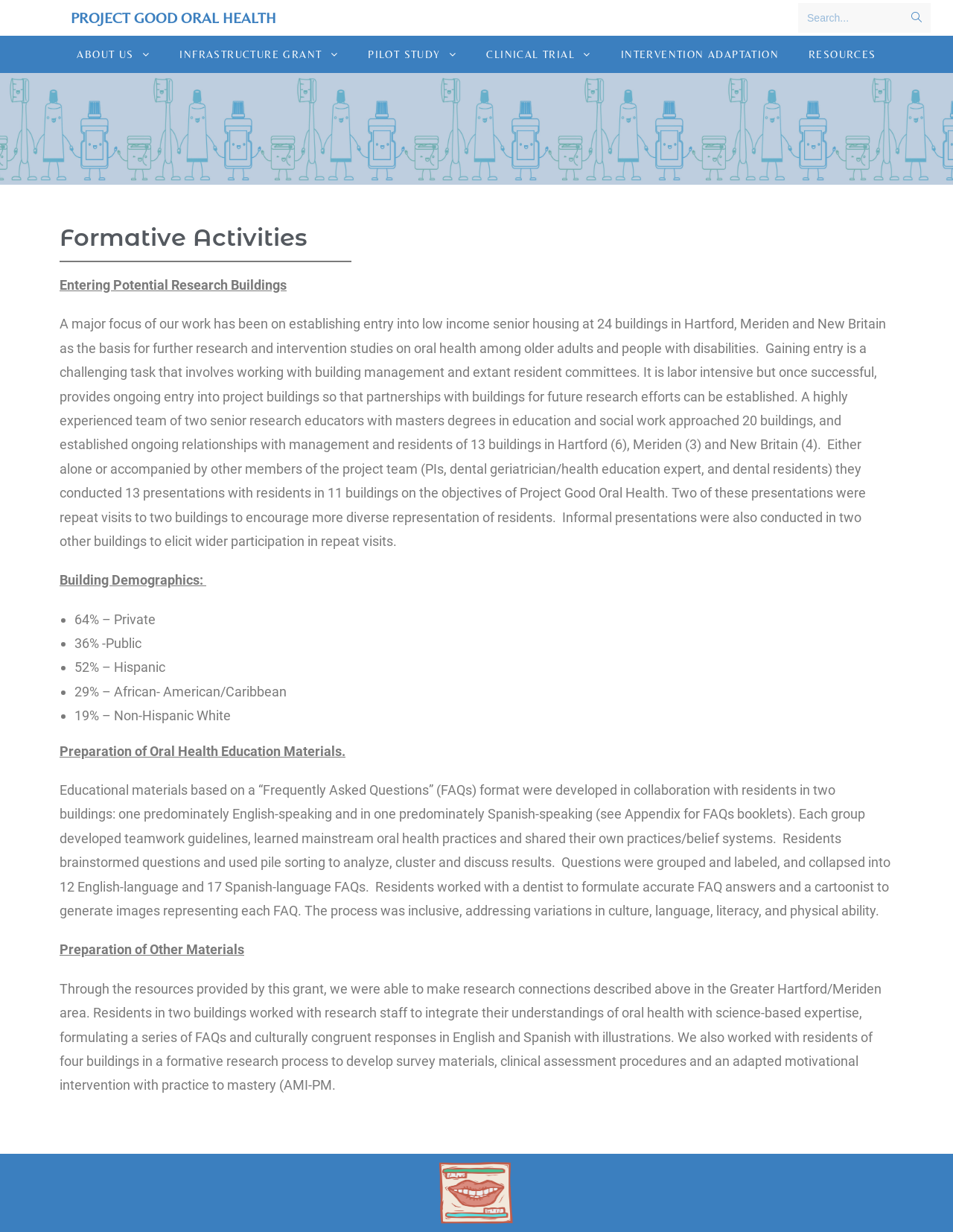Determine the bounding box coordinates of the clickable region to execute the instruction: "Visit the Resources page". The coordinates should be four float numbers between 0 and 1, denoted as [left, top, right, bottom].

[0.833, 0.029, 0.935, 0.059]